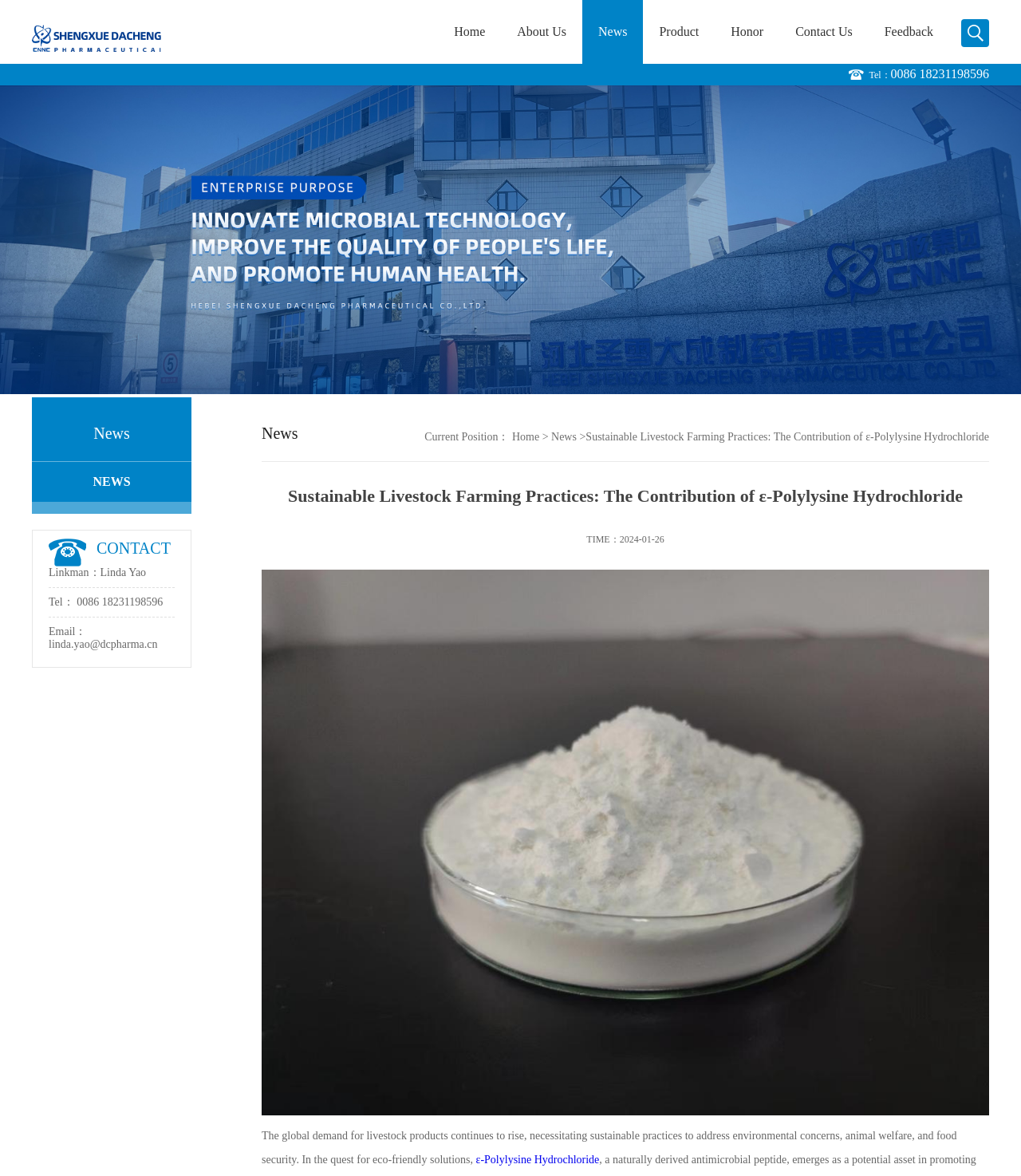Find the bounding box coordinates of the area to click in order to follow the instruction: "Click ε-Polylysine Hydrochloride".

[0.466, 0.981, 0.587, 0.991]